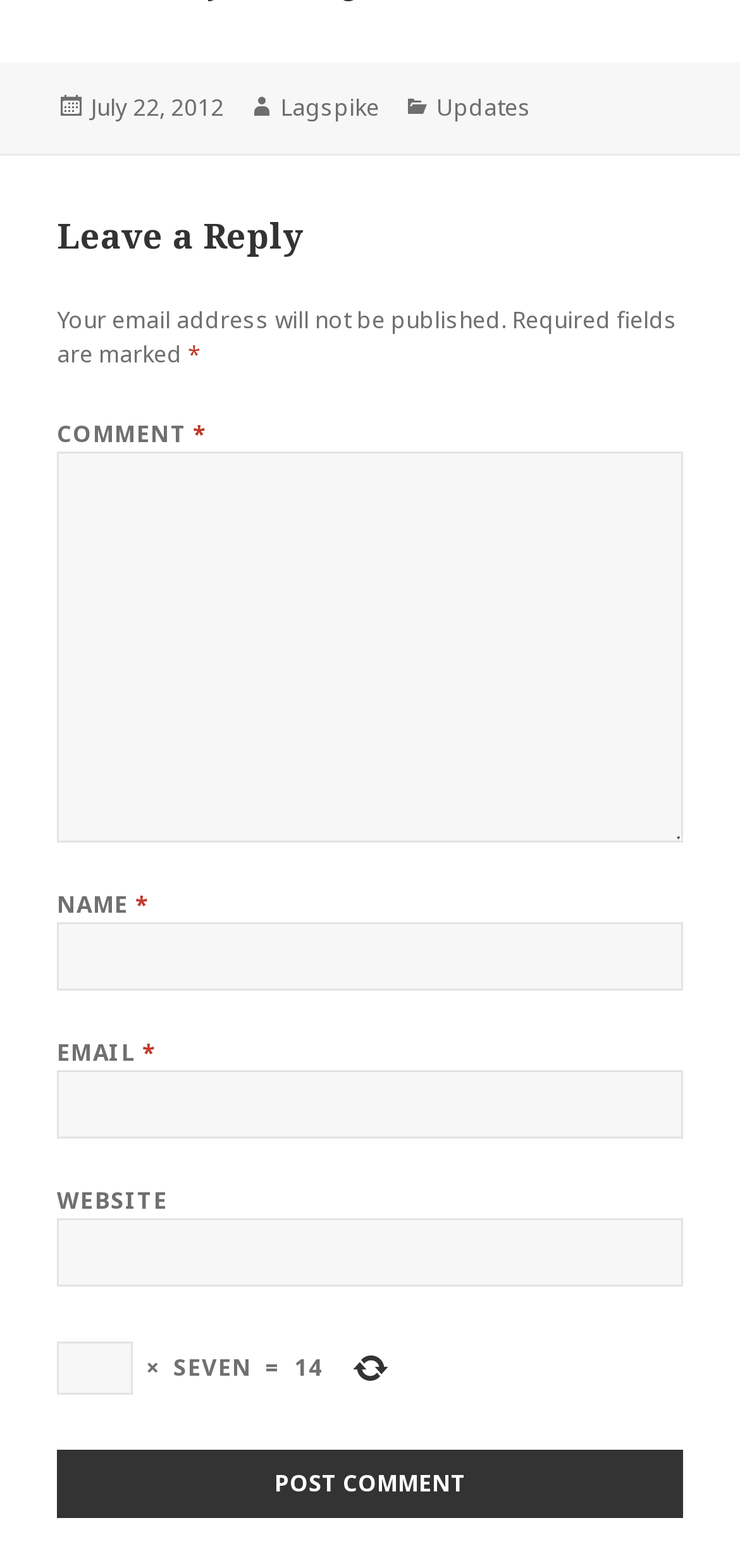Identify the bounding box coordinates of the element to click to follow this instruction: 'Click the Post Comment button'. Ensure the coordinates are four float values between 0 and 1, provided as [left, top, right, bottom].

[0.077, 0.924, 0.923, 0.968]